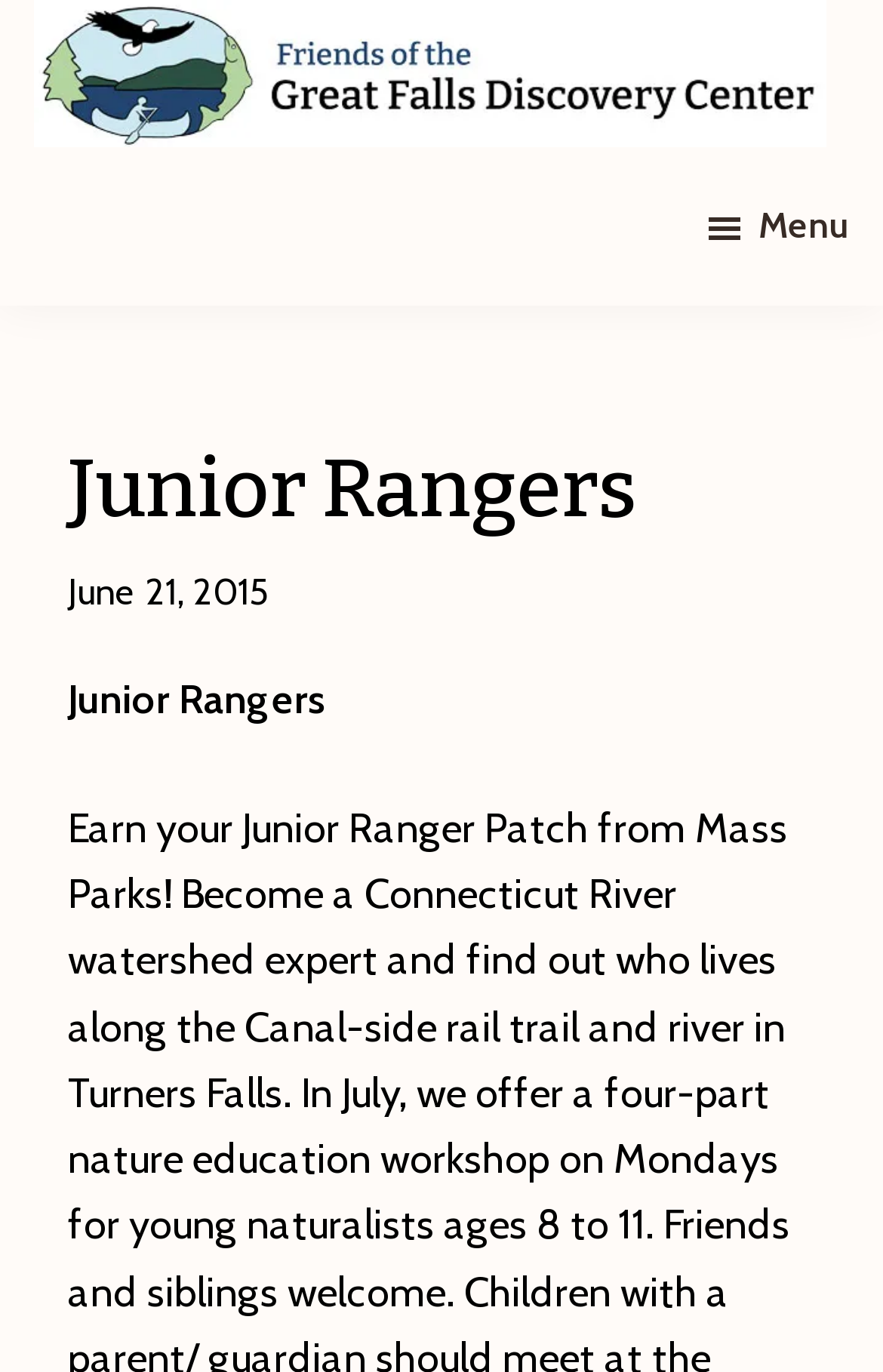Please reply to the following question using a single word or phrase: 
How many links are there at the top of the page?

3